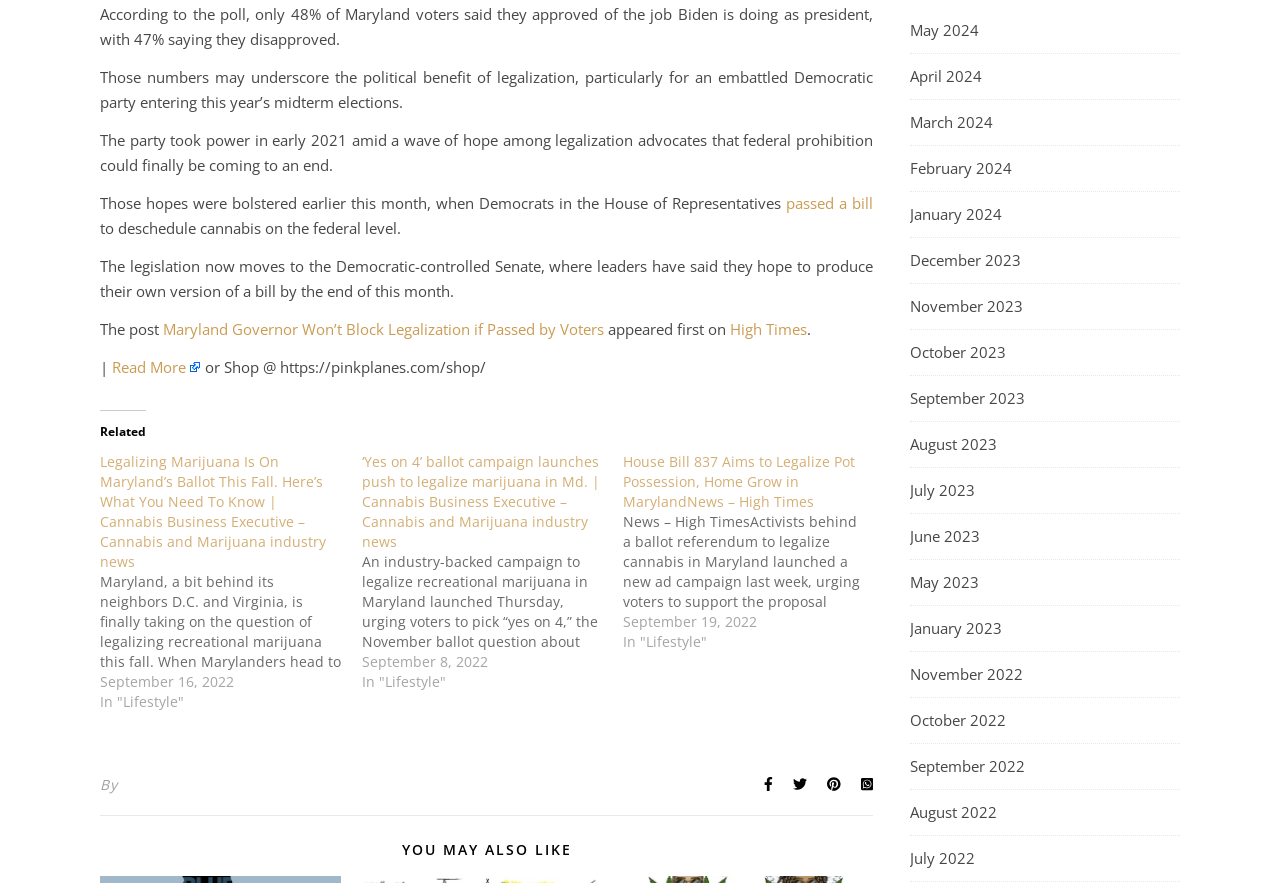Find the bounding box coordinates for the HTML element described as: "August 2023". The coordinates should consist of four float values between 0 and 1, i.e., [left, top, right, bottom].

[0.711, 0.478, 0.779, 0.529]